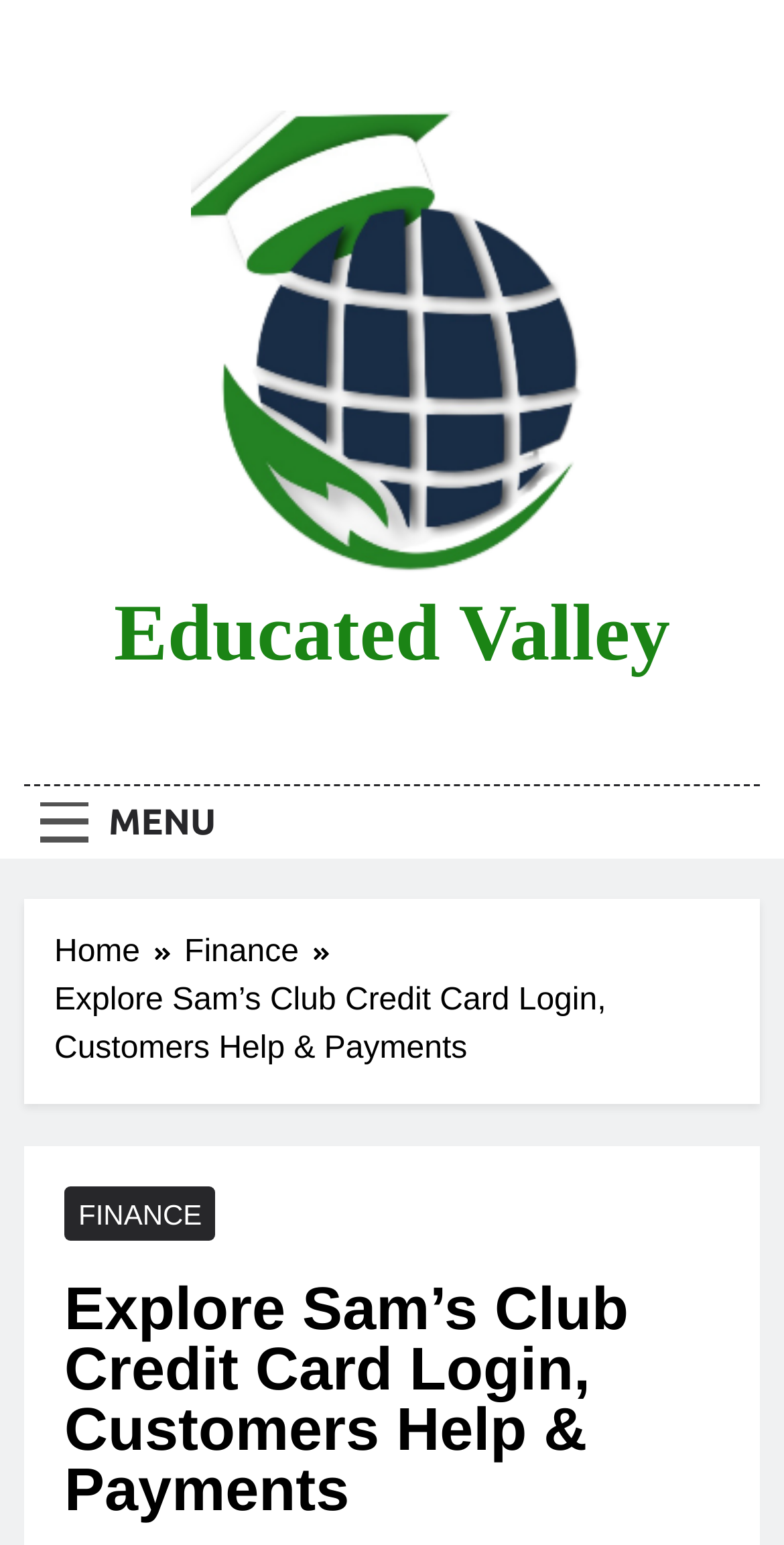What is the name of the website?
Using the visual information, answer the question in a single word or phrase.

Educated Valley